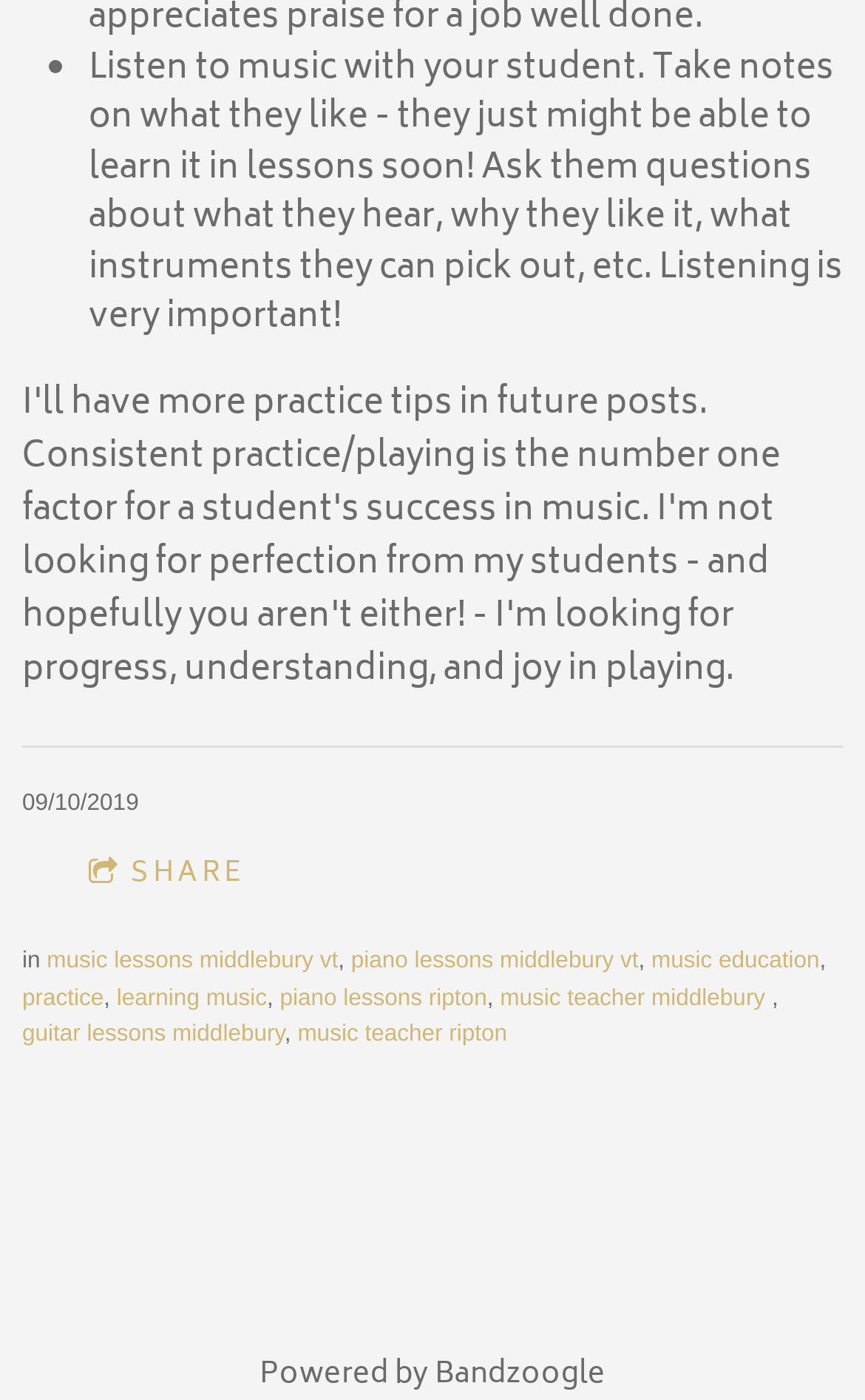Analyze the image and deliver a detailed answer to the question: What type of lessons are mentioned on the webpage?

The webpage mentions 'piano lessons' and 'guitar lessons' as specific types of music lessons, indicating that these are the primary instruments being taught or discussed.